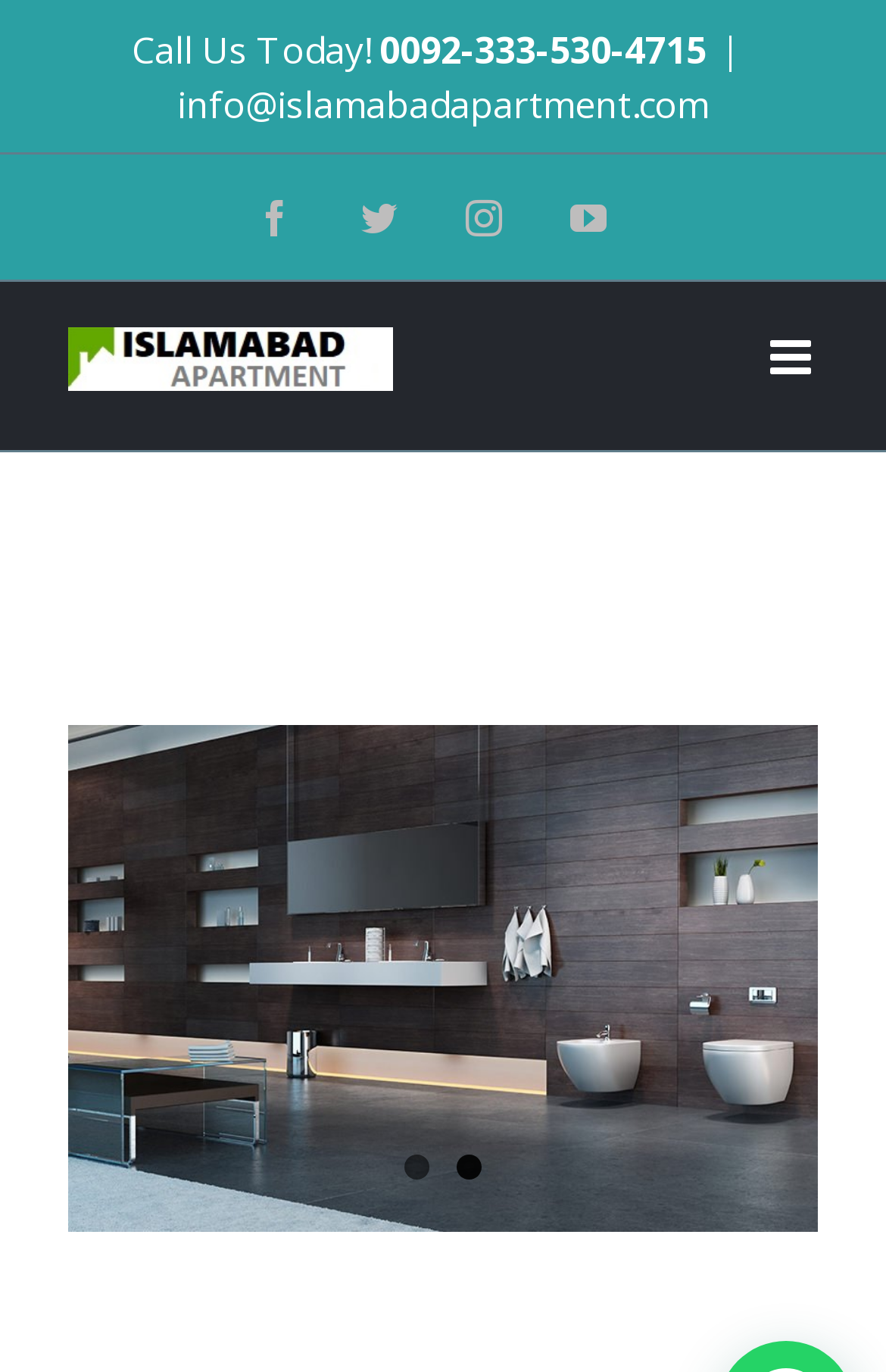Identify the bounding box coordinates of the section that should be clicked to achieve the task described: "Donate to support the arts".

None